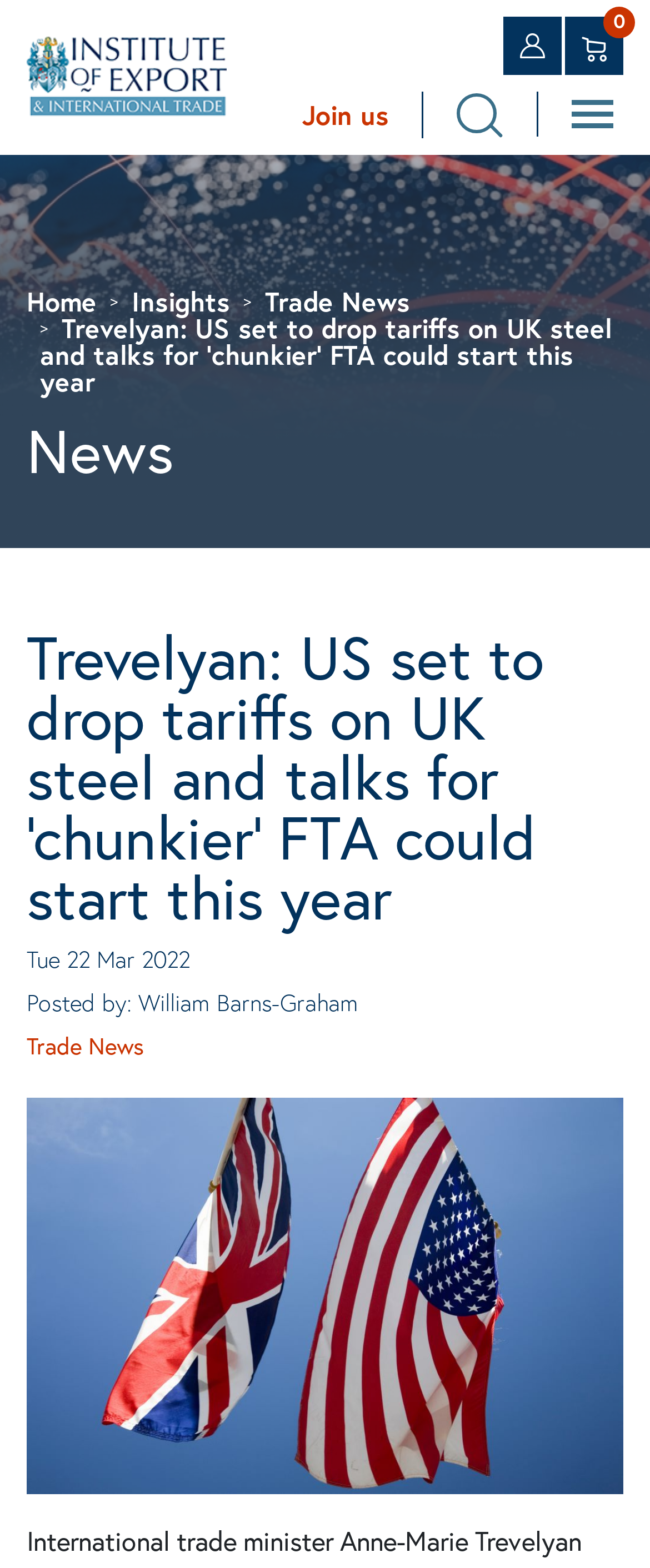Please specify the bounding box coordinates of the clickable region necessary for completing the following instruction: "Join us". The coordinates must consist of four float numbers between 0 and 1, i.e., [left, top, right, bottom].

[0.465, 0.06, 0.598, 0.086]